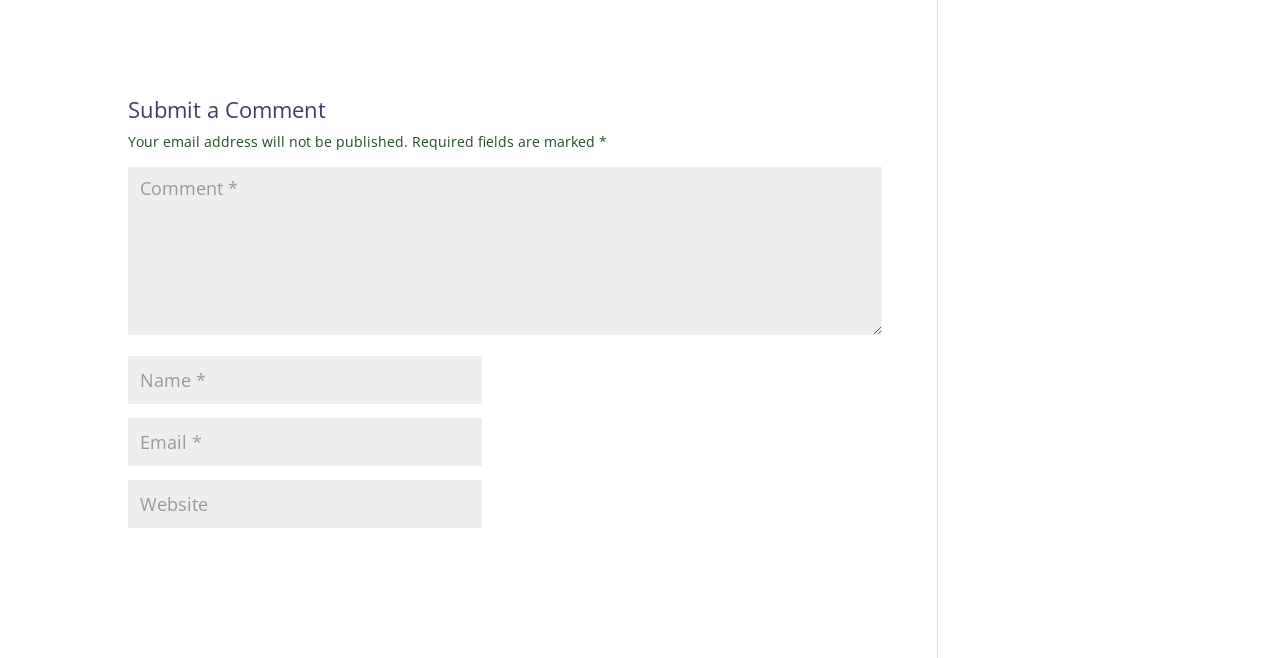Bounding box coordinates are given in the format (top-left x, top-left y, bottom-right x, bottom-right y). All values should be floating point numbers between 0 and 1. Provide the bounding box coordinate for the UI element described as: input value="Name *" name="author"

[0.1, 0.541, 0.377, 0.614]